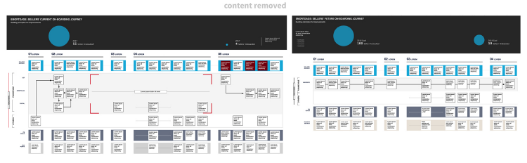Describe thoroughly the contents of the image.

The image showcases a detailed flowchart or organizational diagram, likely related to the mortgage industry. It utilizes a sleek design with a dark background, which emphasizes the structure of the information presented. On the left side, the diagram appears to outline various processes and roles within digital and non-digital lending, highlighted by blue circular nodes and boxes that categorize different elements clearly. The right side continues this theme, containing additional detailed representations, potentially illustrating the relationship between various processes or stakeholders involved in the lending journey.

This layout demonstrates a comprehensive overview of the onboarding process for lenders, capturing crucial stages and interactions, as well as pain points in the workflow. Key aspects may address the evolution towards a more streamlined and efficient approach, underlining improvements in user experience and operational efficiency. The design likely serves as both an informational and strategic tool, reflecting insights gained from research and user interviews conducted in the industry.